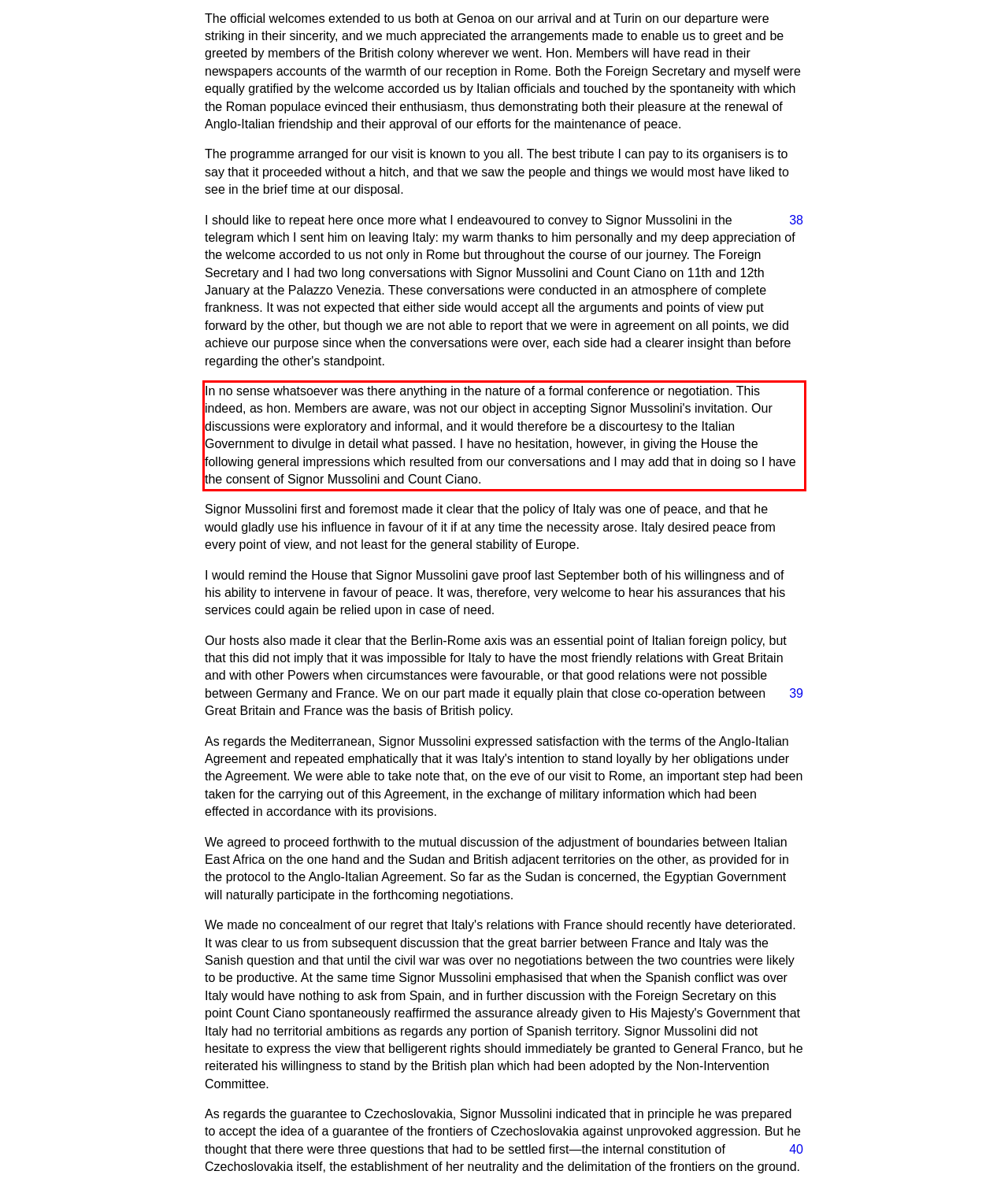Analyze the red bounding box in the provided webpage screenshot and generate the text content contained within.

In no sense whatsoever was there anything in the nature of a formal conference or negotiation. This indeed, as hon. Members are aware, was not our object in accepting Signor Mussolini's invitation. Our discussions were exploratory and informal, and it would therefore be a discourtesy to the Italian Government to divulge in detail what passed. I have no hesitation, however, in giving the House the following general impressions which resulted from our conversations and I may add that in doing so I have the consent of Signor Mussolini and Count Ciano.